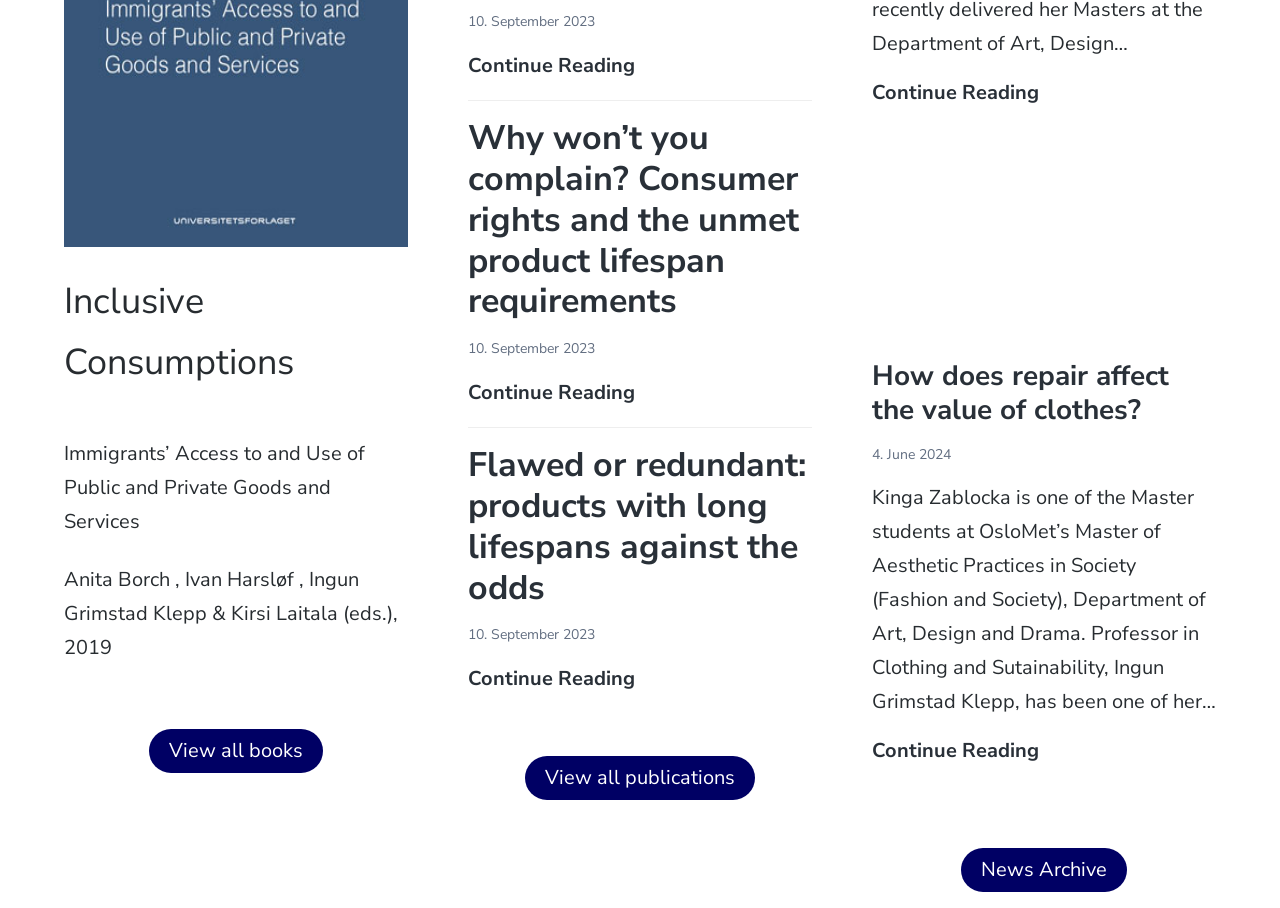Determine the bounding box coordinates of the clickable element to achieve the following action: 'Read more about Why won’t you complain? Consumer rights and the unmet product lifespan requirements'. Provide the coordinates as four float values between 0 and 1, formatted as [left, top, right, bottom].

[0.366, 0.414, 0.496, 0.451]